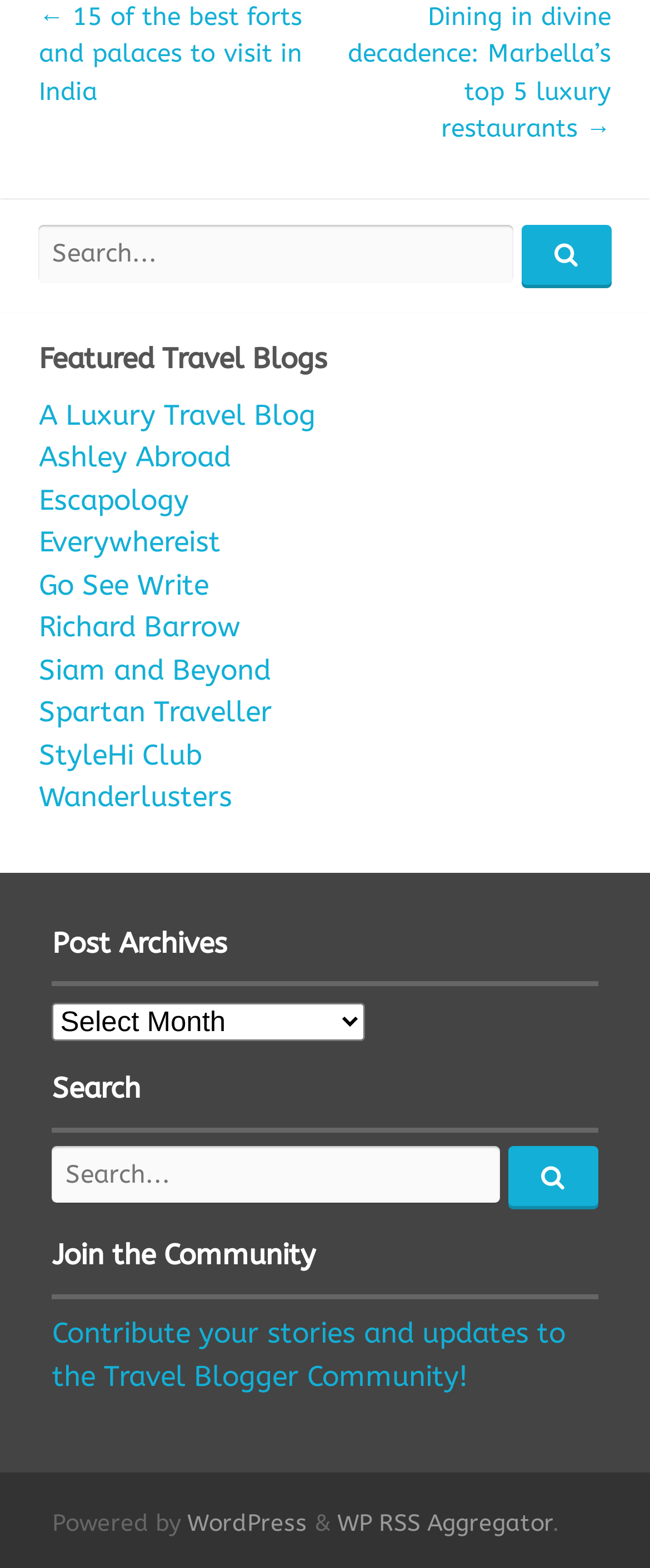Carefully observe the image and respond to the question with a detailed answer:
What is the name of the platform that powers this website?

The webpage has a footer section that mentions 'Powered by WordPress' and 'WP RSS Aggregator'. This indicates that the website is built using the WordPress platform.